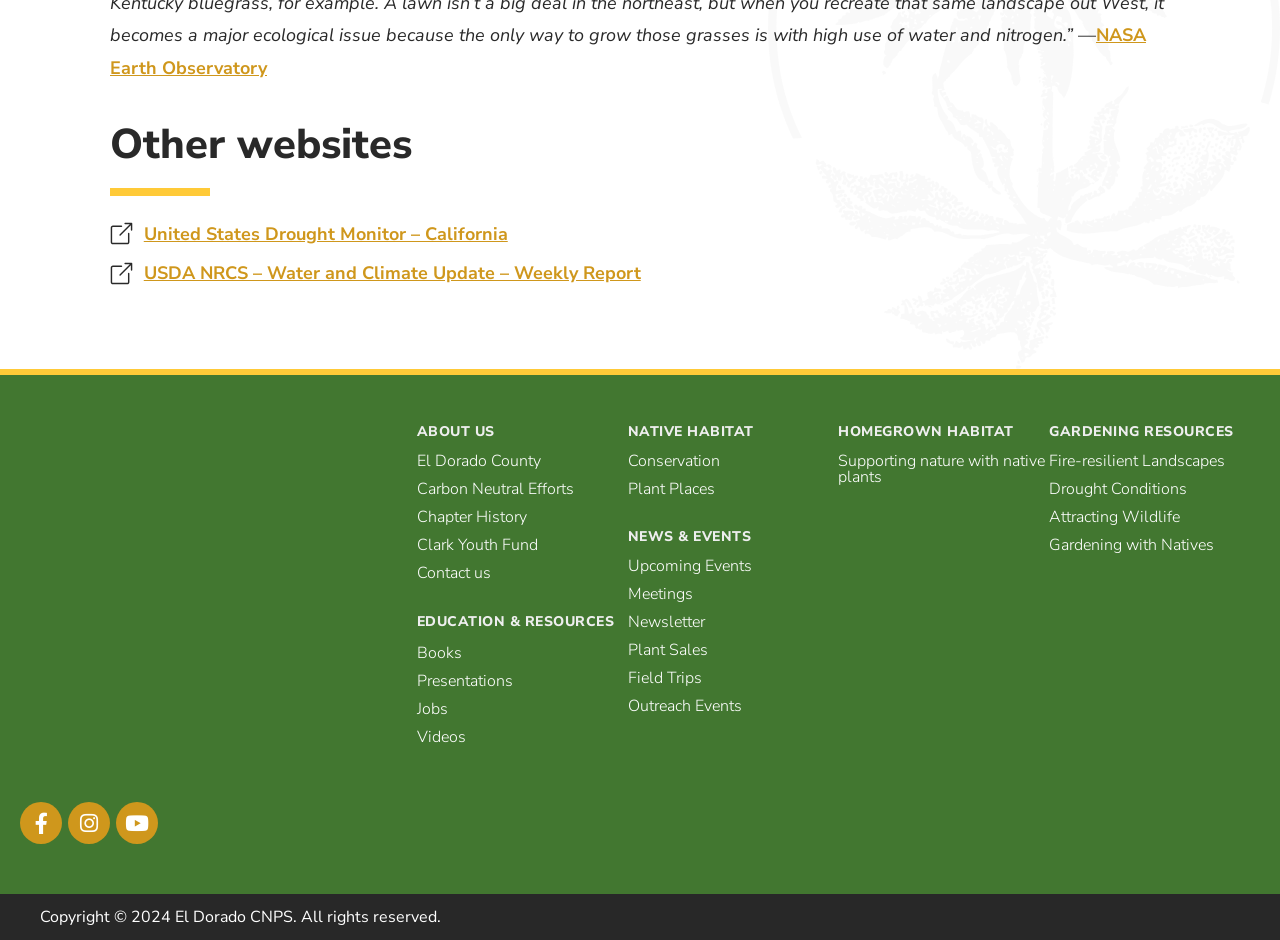Please determine the bounding box coordinates of the clickable area required to carry out the following instruction: "Check out United States Drought Monitor – California". The coordinates must be four float numbers between 0 and 1, represented as [left, top, right, bottom].

[0.086, 0.232, 0.914, 0.266]